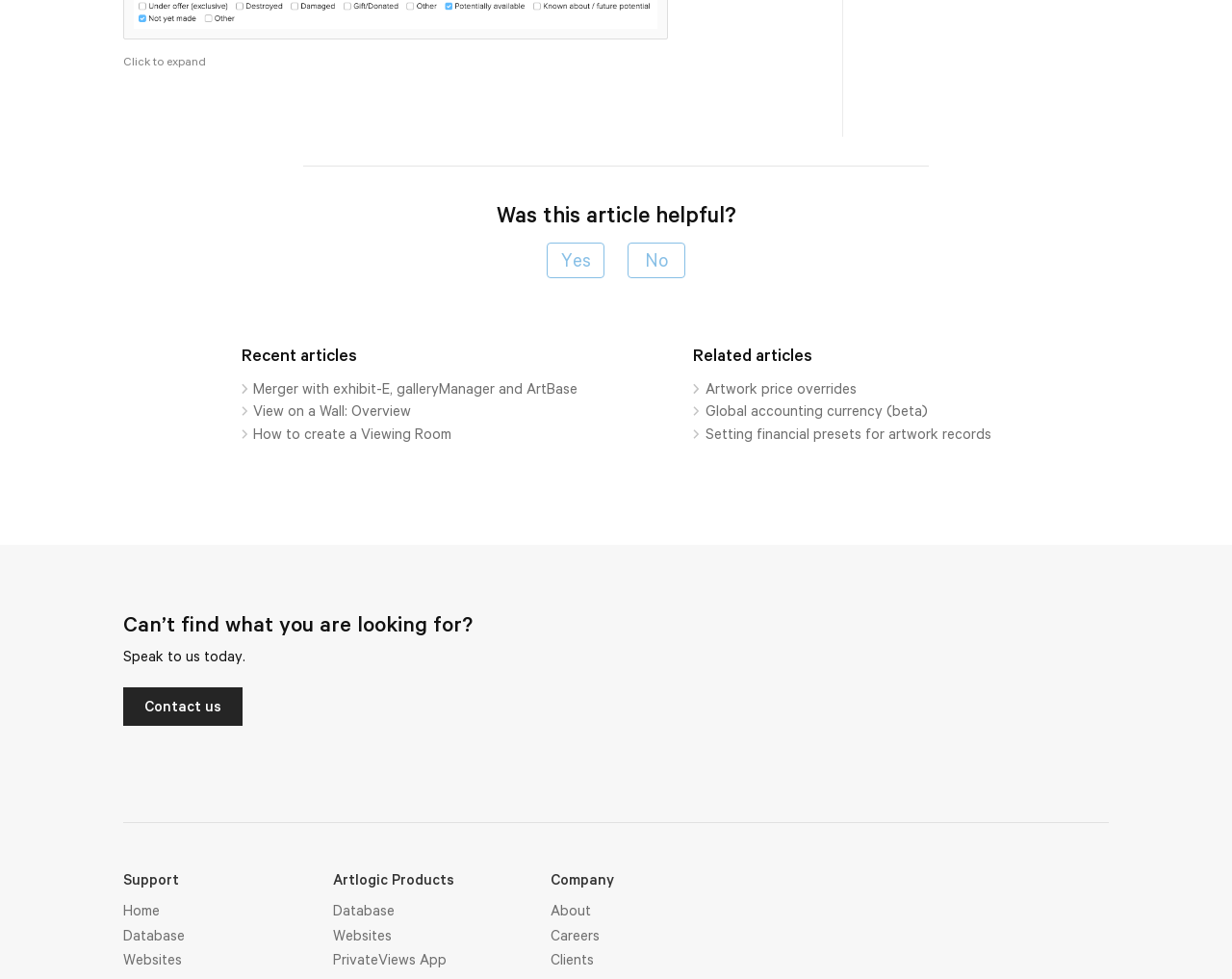Extract the bounding box of the UI element described as: "About".

[0.447, 0.918, 0.498, 0.943]